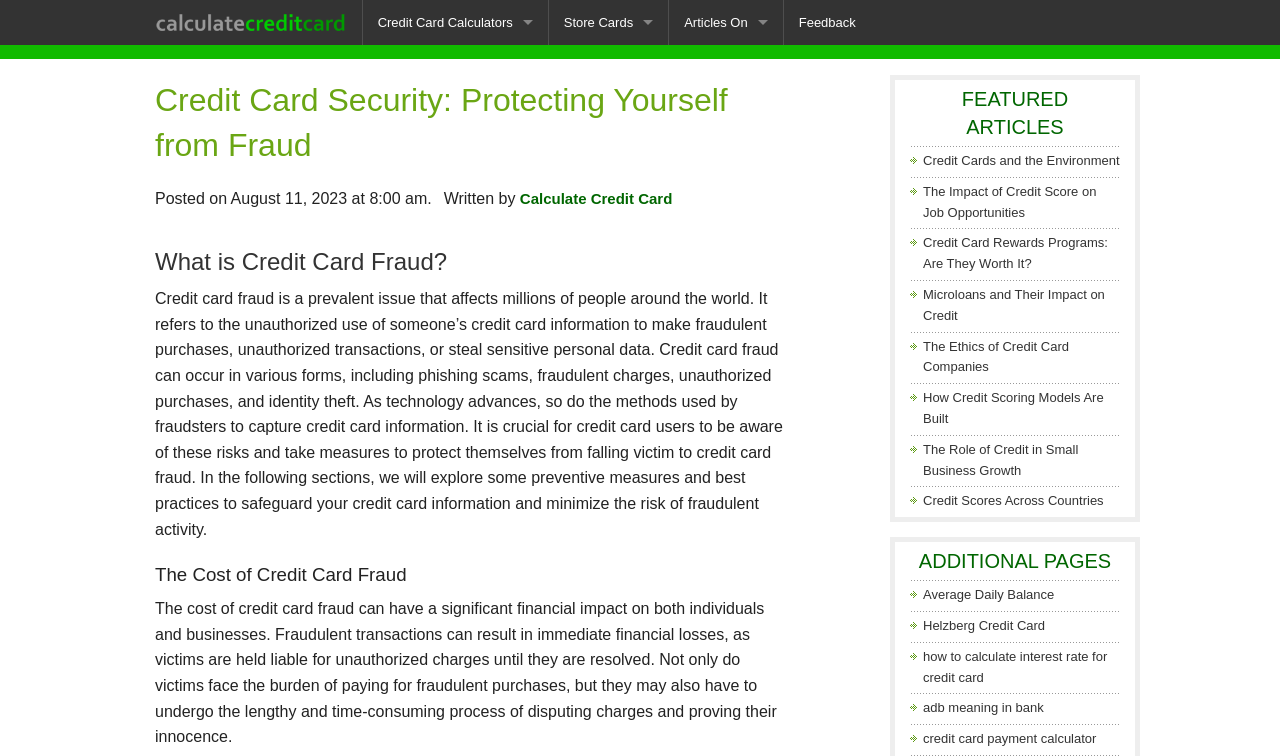What is the purpose of the 'Articles On' section?
Give a thorough and detailed response to the question.

The 'Articles On' section appears to provide a list of related articles on topics such as banking, credit cards, credit score, and education. The presence of this section suggests that the webpage aims to provide additional resources and information on topics related to credit card security.